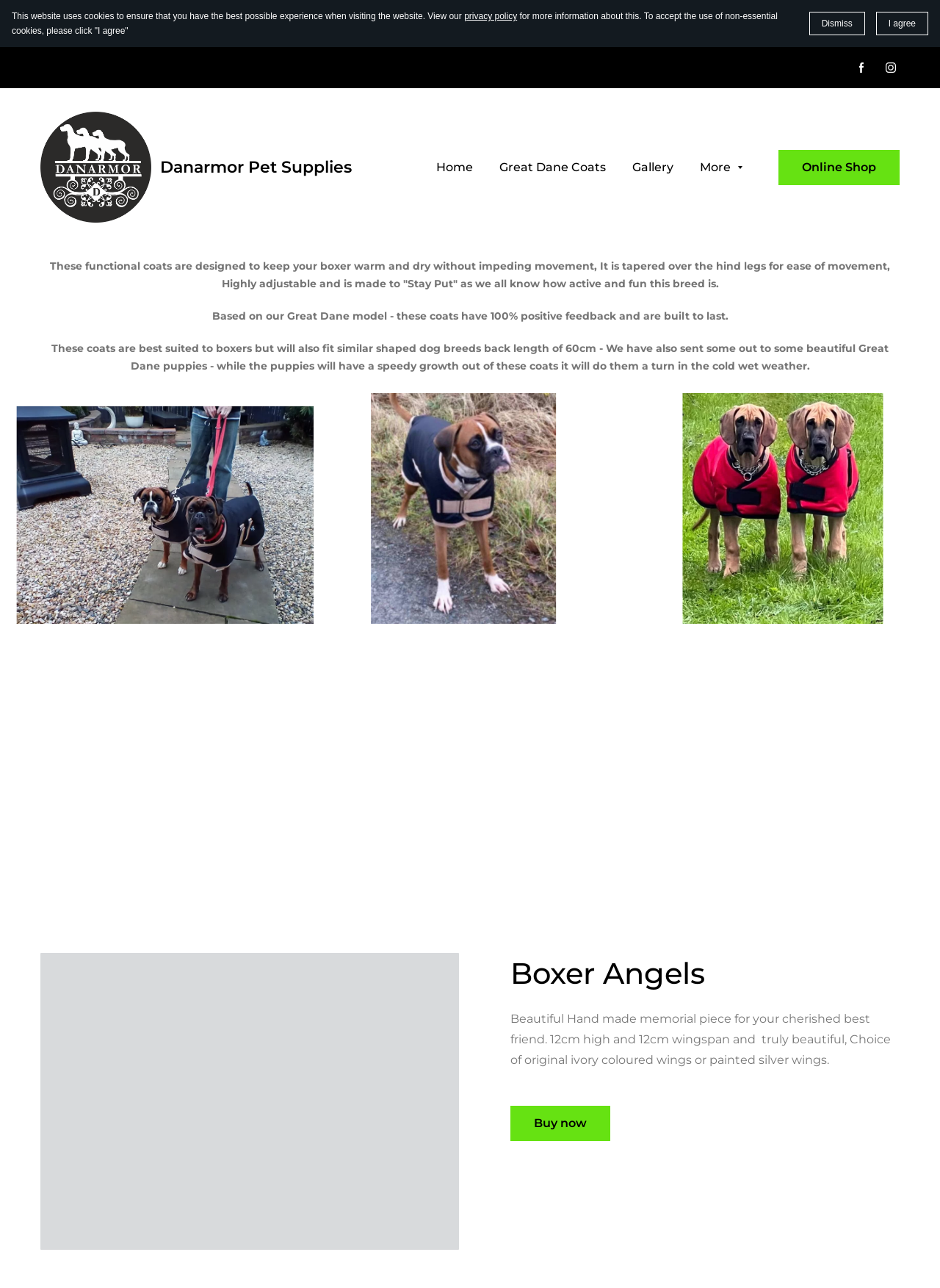Offer a detailed account of what is visible on the webpage.

This webpage is about Boxer Coats, a type of dog coat designed for boxers and similar breeds. At the top of the page, there is a notification bar with a message about the website's use of cookies, accompanied by two buttons, "Dismiss" and "I agree", to the right. Below the notification bar, there are two small images, likely icons, aligned horizontally.

The main content of the page is divided into two sections. On the left, there is a menu with links to other pages, including "Home", "Great Dane Coats", "Gallery", "More", and "Online Shop". On the right, there are three paragraphs of text describing the features and benefits of the Boxer Coats, including their functionality, adjustability, and durability.

Below the text, there is a heading "Boxer Angels" followed by a description of a handmade memorial piece for dogs, with a "Buy now" link. The memorial piece is described as a beautiful, 12cm high and 12cm wingspan, with a choice of original ivory or painted silver wings.